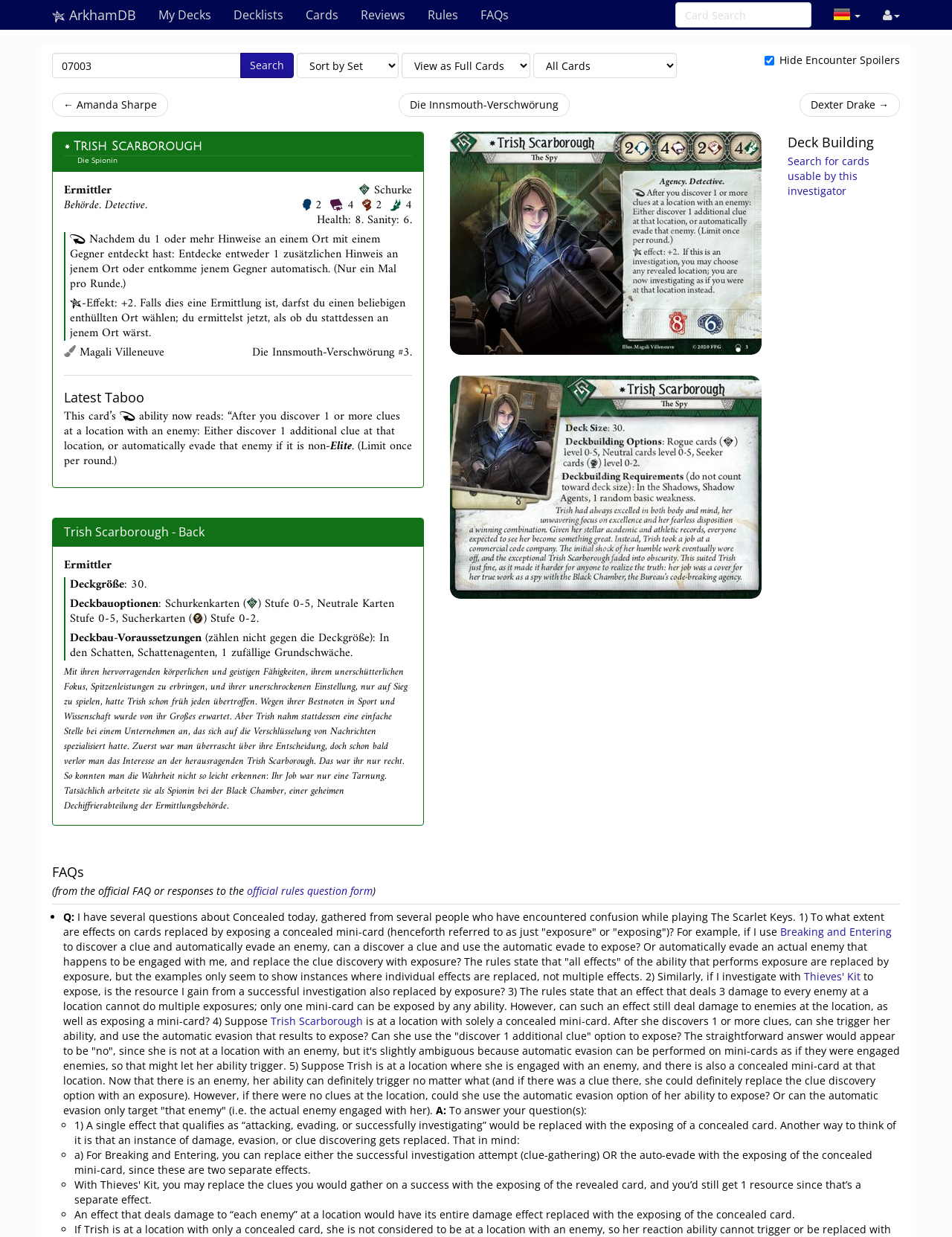Please reply to the following question with a single word or a short phrase:
What is the deck size of Trish Scarborough?

30